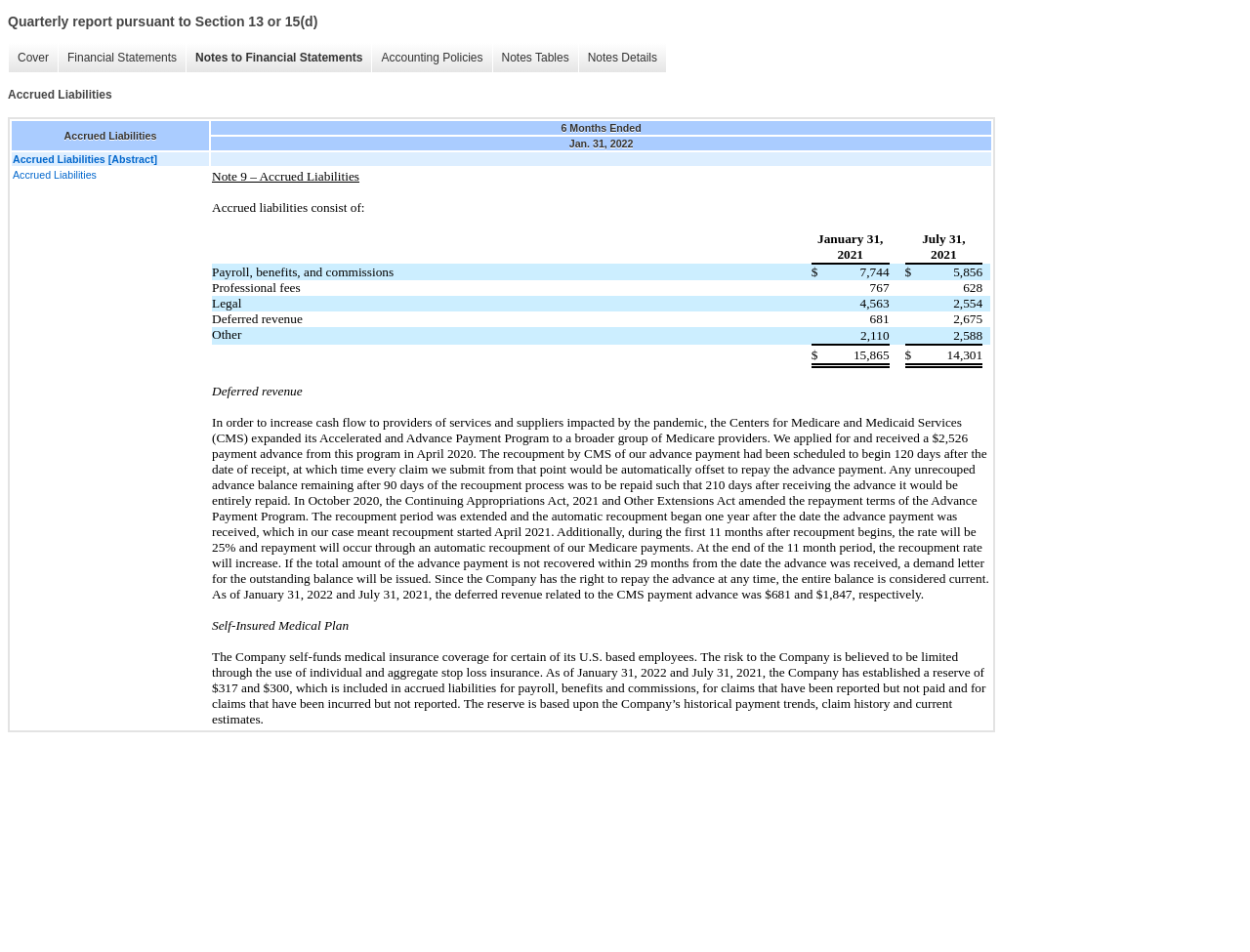What is the amount of deferred revenue related to the CMS payment advance as of January 31, 2022?
Answer the question with a detailed explanation, including all necessary information.

The text states that 'As of January 31, 2022 and July 31, 2021, the deferred revenue related to the CMS payment advance was $681 and $1,847, respectively'.